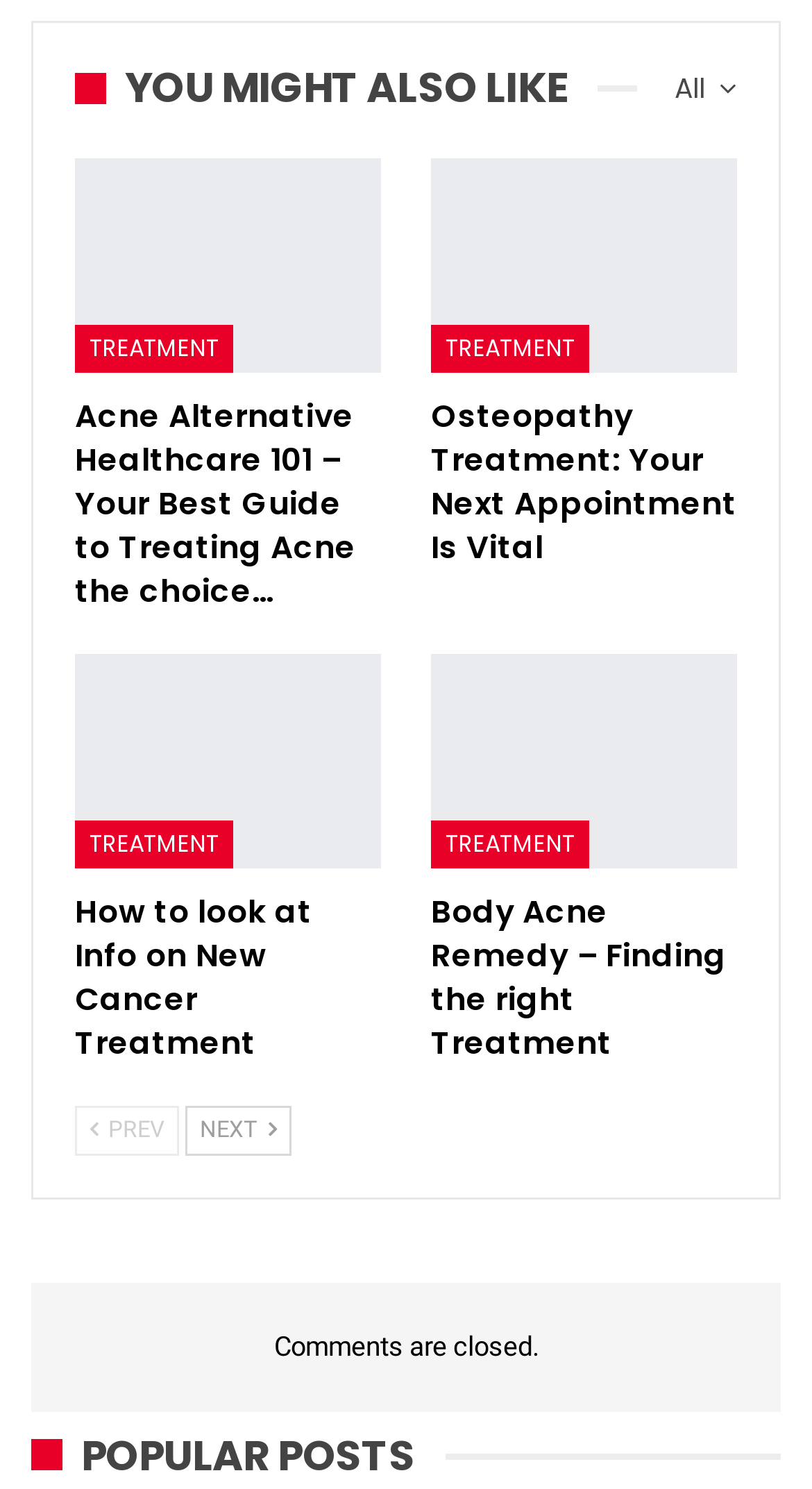Bounding box coordinates are to be given in the format (top-left x, top-left y, bottom-right x, bottom-right y). All values must be floating point numbers between 0 and 1. Provide the bounding box coordinate for the UI element described as: You might also like

[0.092, 0.048, 0.736, 0.074]